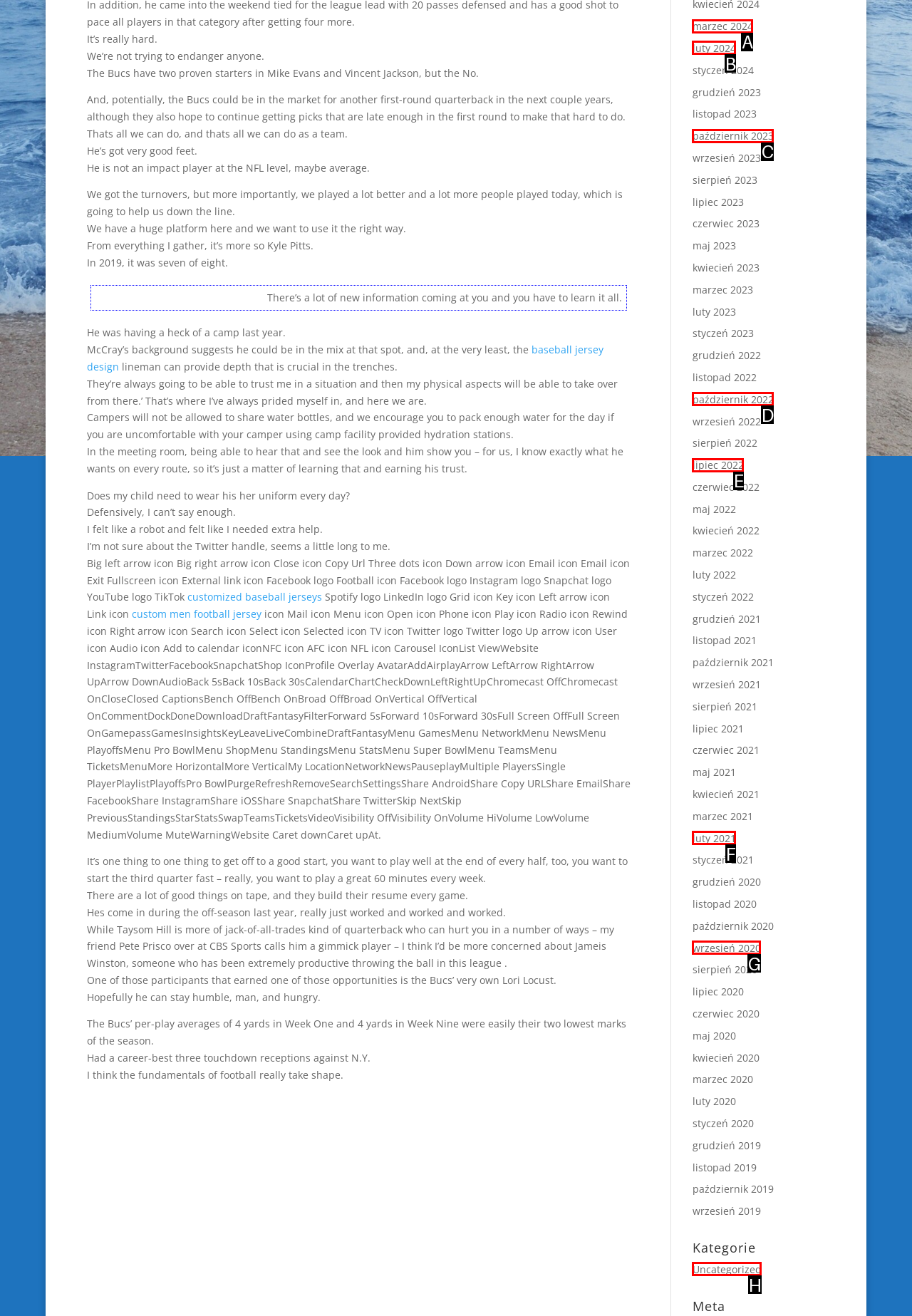From the options presented, which lettered element matches this description: Uncategorized
Reply solely with the letter of the matching option.

H